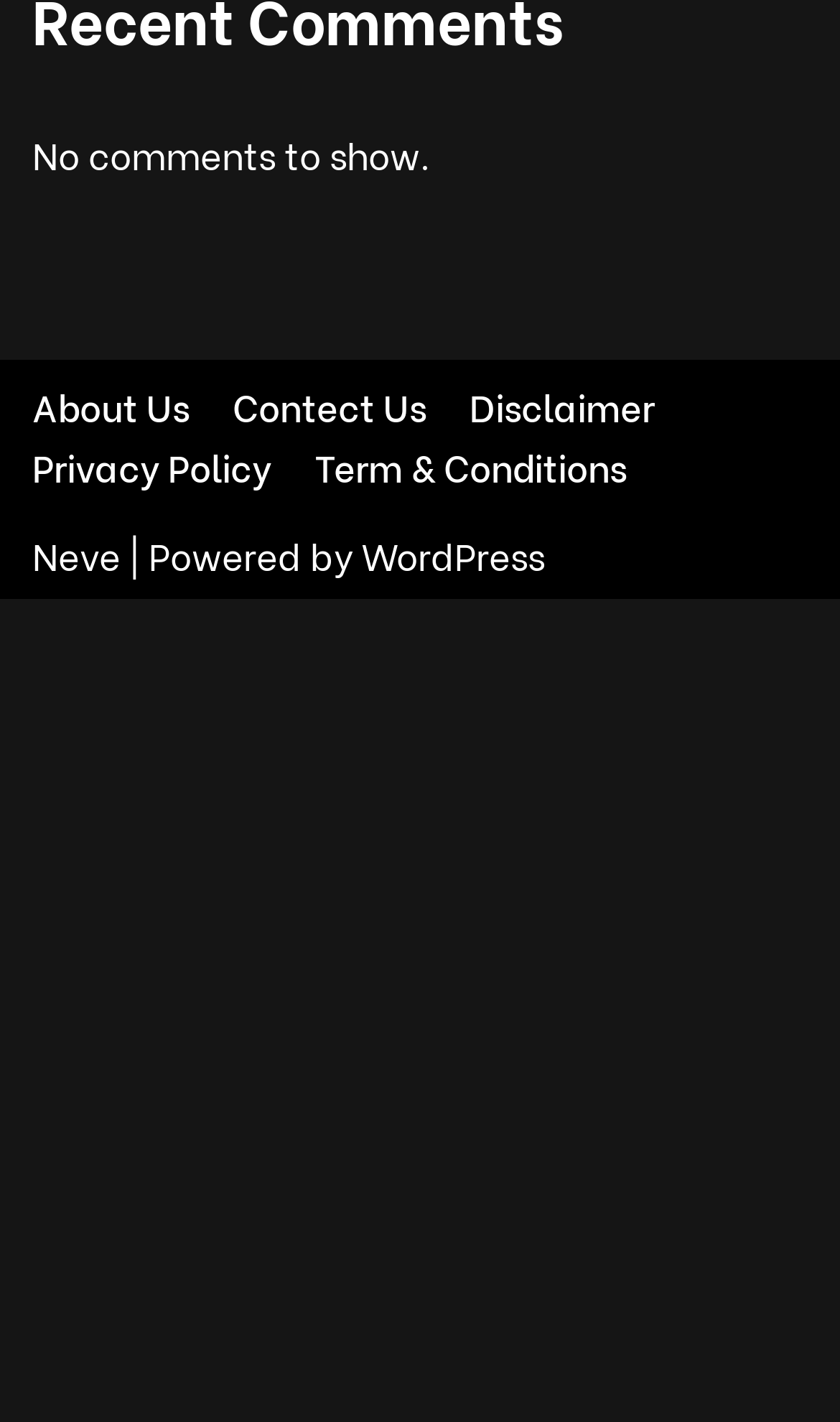Please identify the bounding box coordinates of the area that needs to be clicked to follow this instruction: "go to WordPress website".

[0.431, 0.371, 0.649, 0.409]